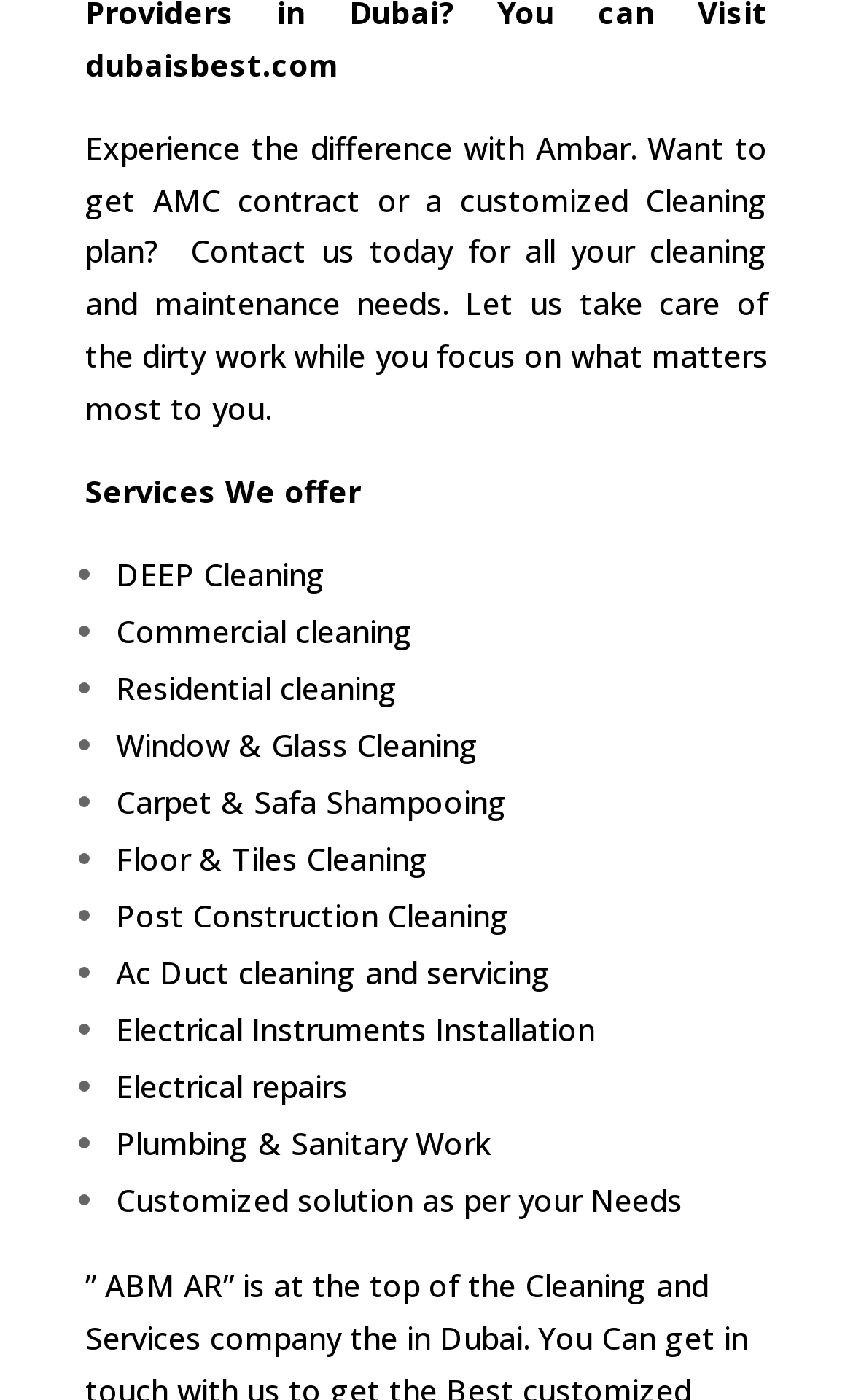What is the company name mentioned on the webpage?
Based on the screenshot, provide your answer in one word or phrase.

Ambar